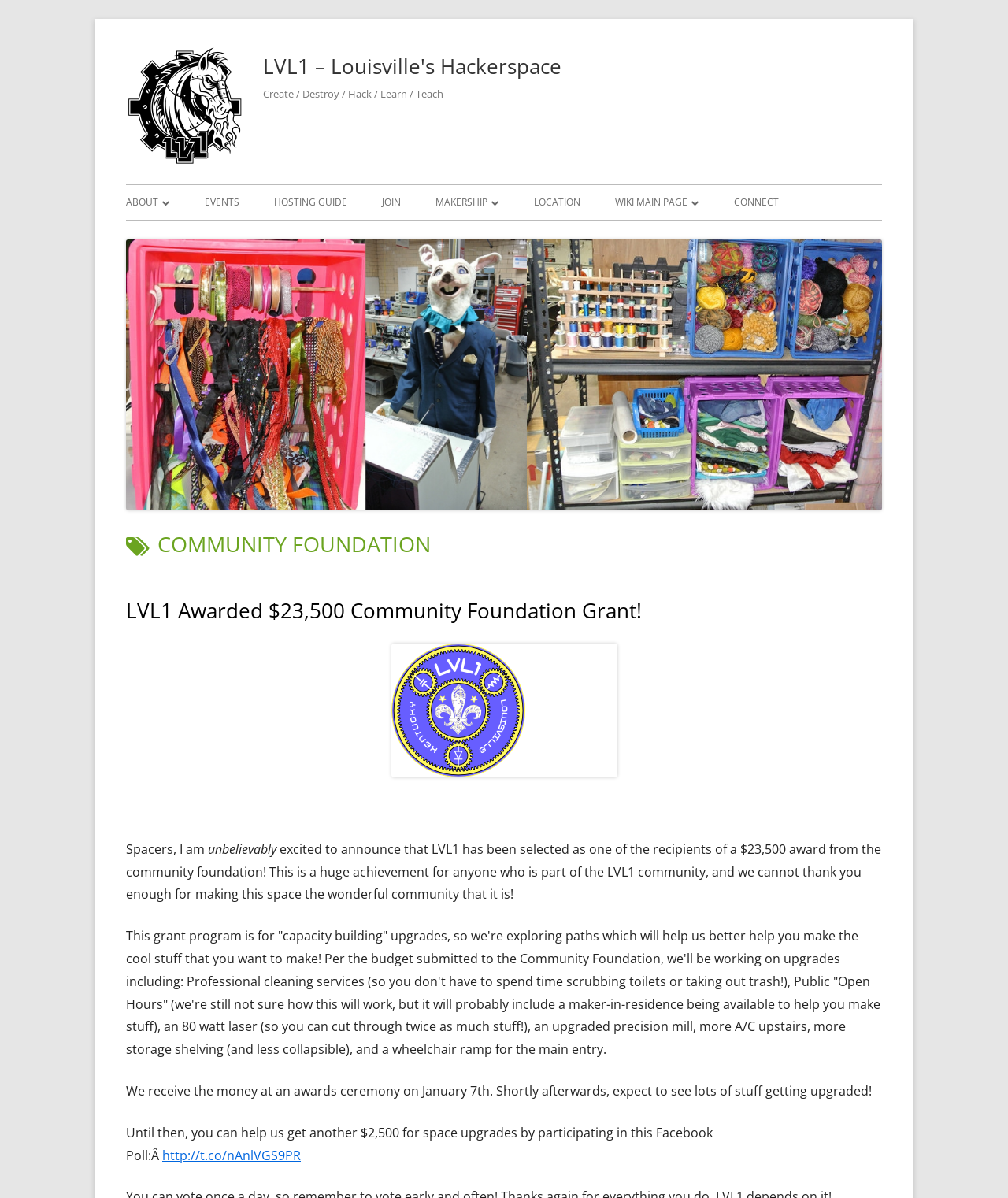Please extract the webpage's main title and generate its text content.

TAG:
COMMUNITY FOUNDATION